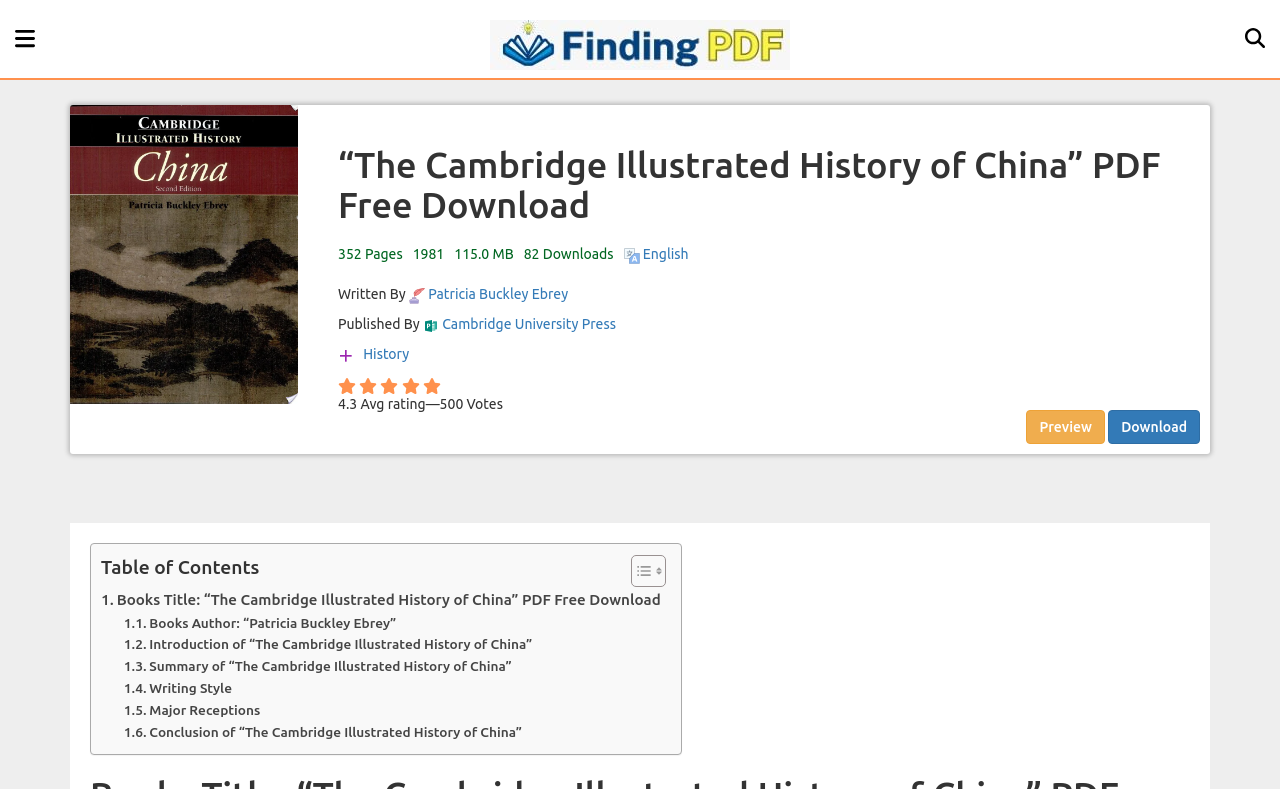Explain the webpage in detail, including its primary components.

This webpage is about the book "The Cambridge Illustrated History of China" by Patricia Buckley Ebrey. At the top left corner, there is a menu icon and a link to "free pdf books download". On the top right corner, there is a search icon. 

Below the top section, there is a header section that spans almost the entire width of the page. Within this section, there is a large image on the left, followed by the book title "“The Cambridge Illustrated History of China” PDF Free Download" in a heading. Below the title, there are several lines of text providing book details, including the number of pages (352), publication year (1981), file size (115.0 MB), and number of downloads (82). 

To the right of the book details, there is an image indicating the language of the book, which is English. Below this, there is information about the author, Patricia Buckley Ebrey, and the publisher, Cambridge University Press. There is also a plus icon and a link to the book's category, "History". 

Further down, there are five download icons aligned horizontally. Next to them, there is a rating section with an average rating of 4.3 out of 5, based on 500 votes. 

On the right side of the page, there are two buttons: "Preview" and "Download". Below these buttons, there is a table of contents section with a toggle button to expand or collapse the contents. The table of contents has several links to different sections of the book, including the introduction, summary, writing style, major receptions, and conclusion.